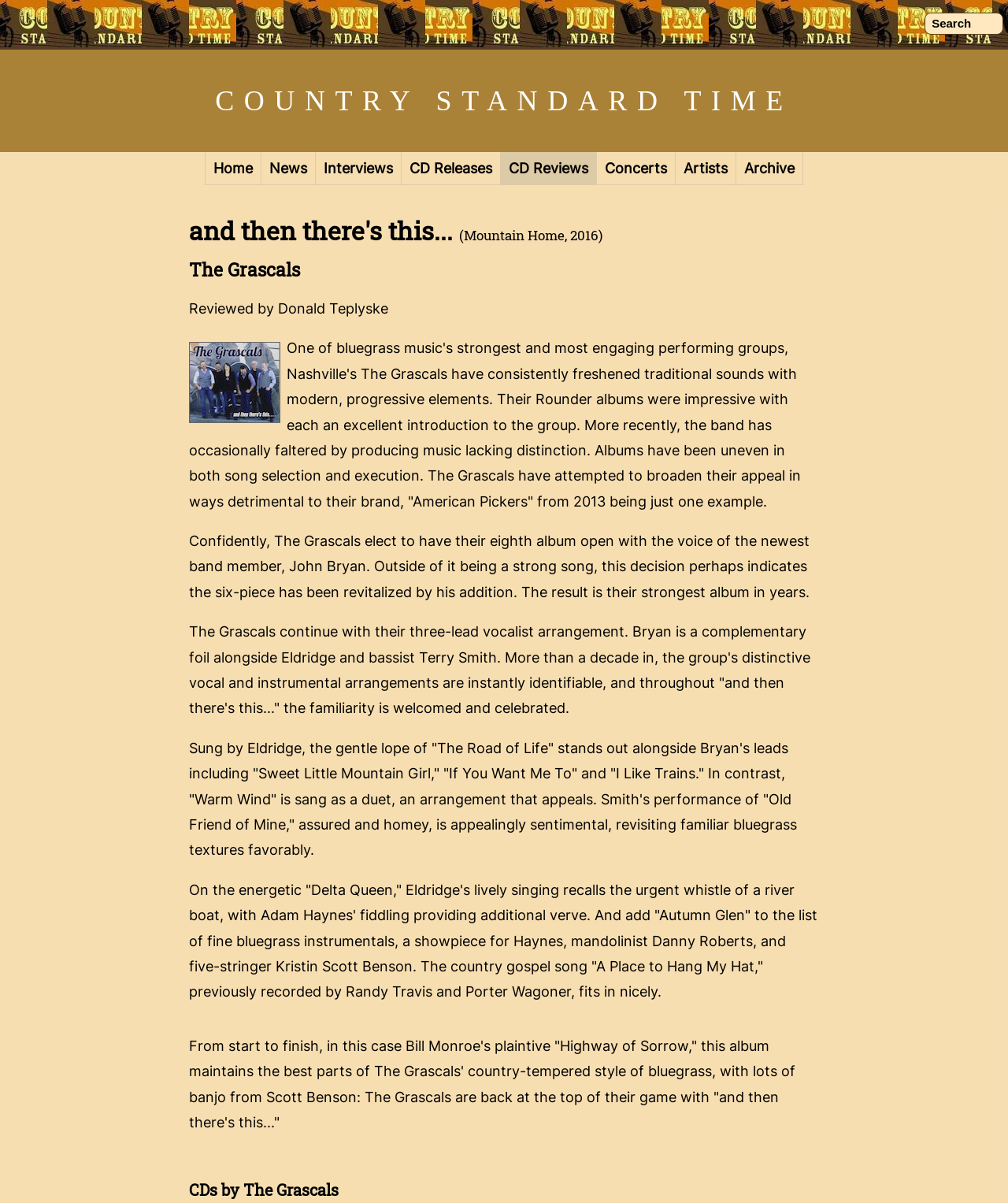Identify the bounding box coordinates of the part that should be clicked to carry out this instruction: "Read CD Reviews".

[0.497, 0.126, 0.592, 0.154]